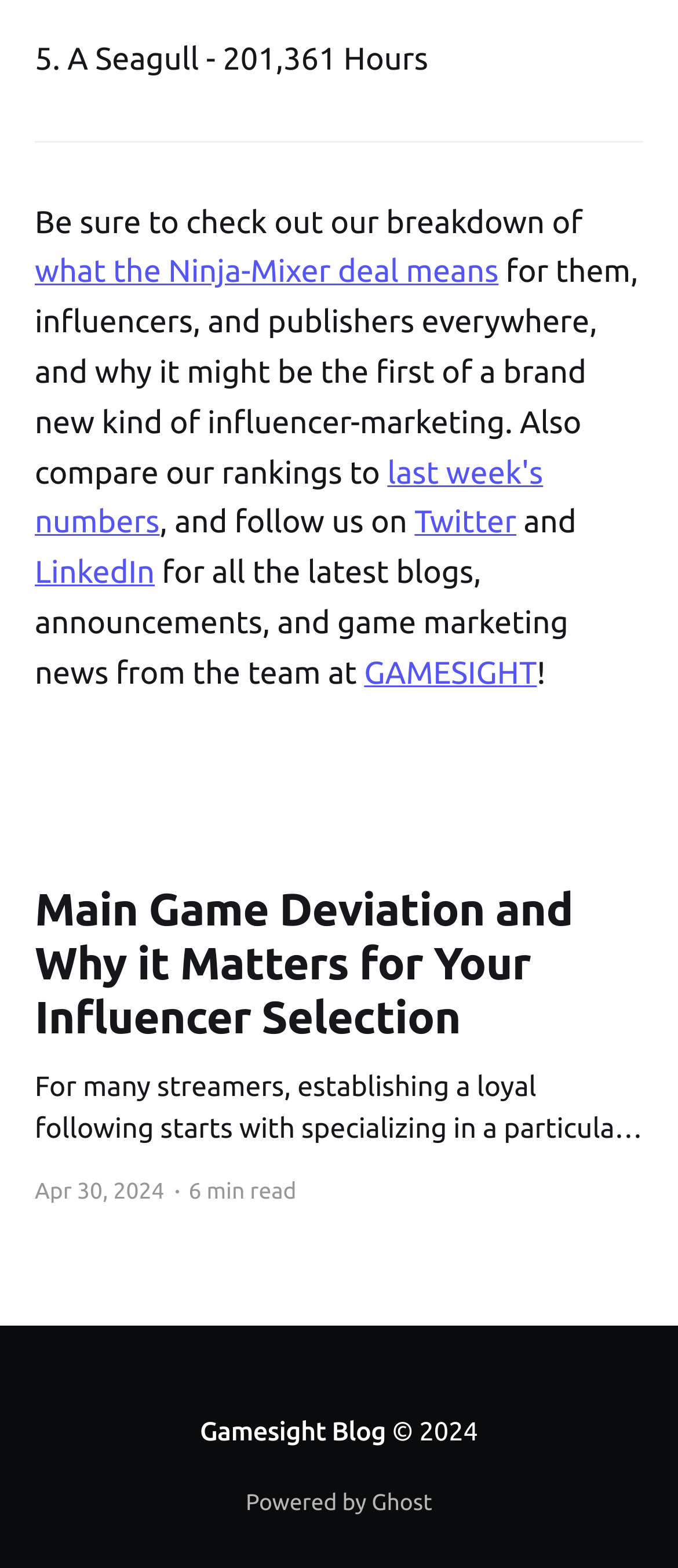Please pinpoint the bounding box coordinates for the region I should click to adhere to this instruction: "Read the article about main game deviation".

[0.051, 0.562, 0.949, 0.733]